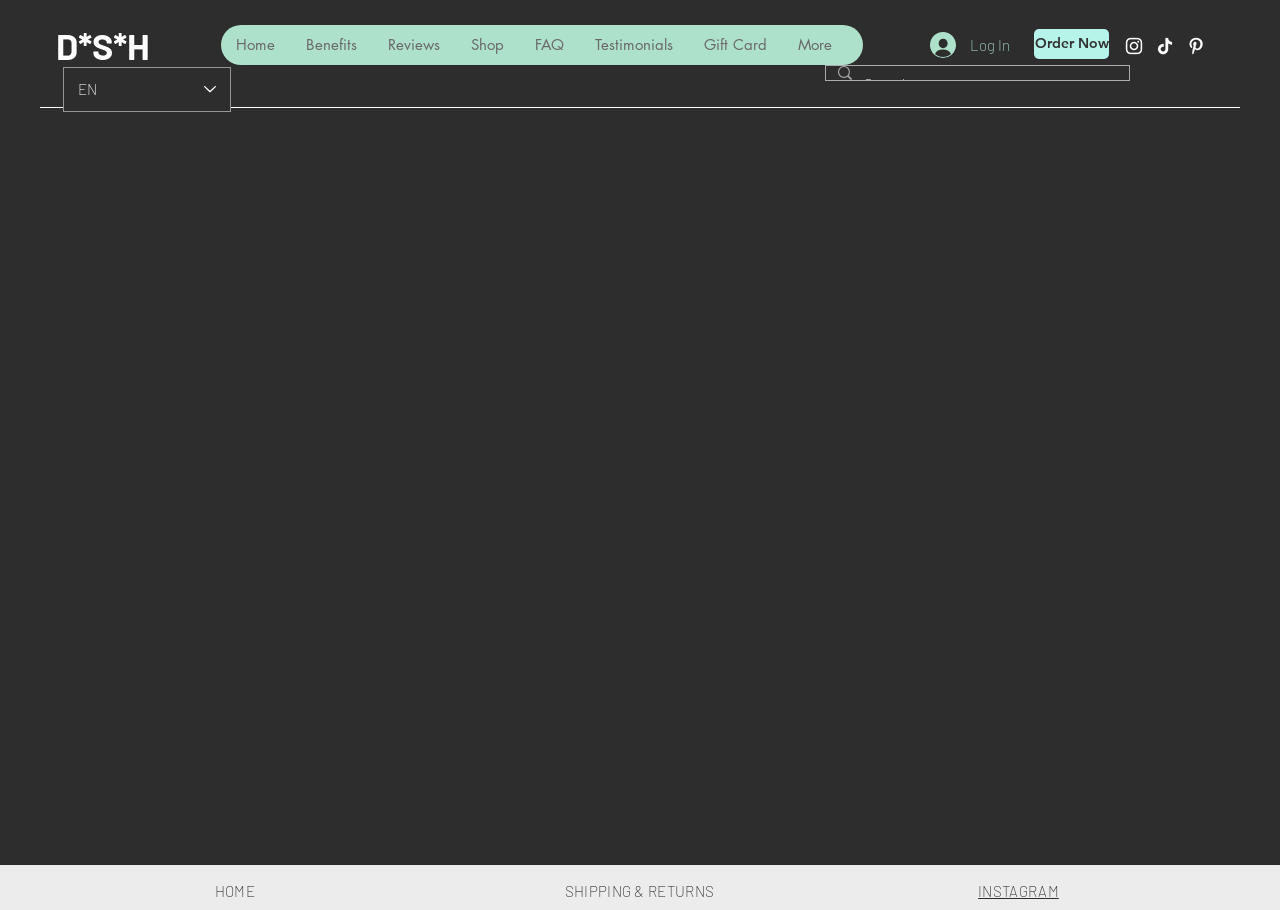What is the brand name of the shampoo?
Based on the screenshot, give a detailed explanation to answer the question.

I inferred this from the top-left corner of the webpage, where it says 'Shampoo Barz | D*S*H' and there is a link with the text 'D*S*H'. This suggests that D*S*H is the brand name of the shampoo.